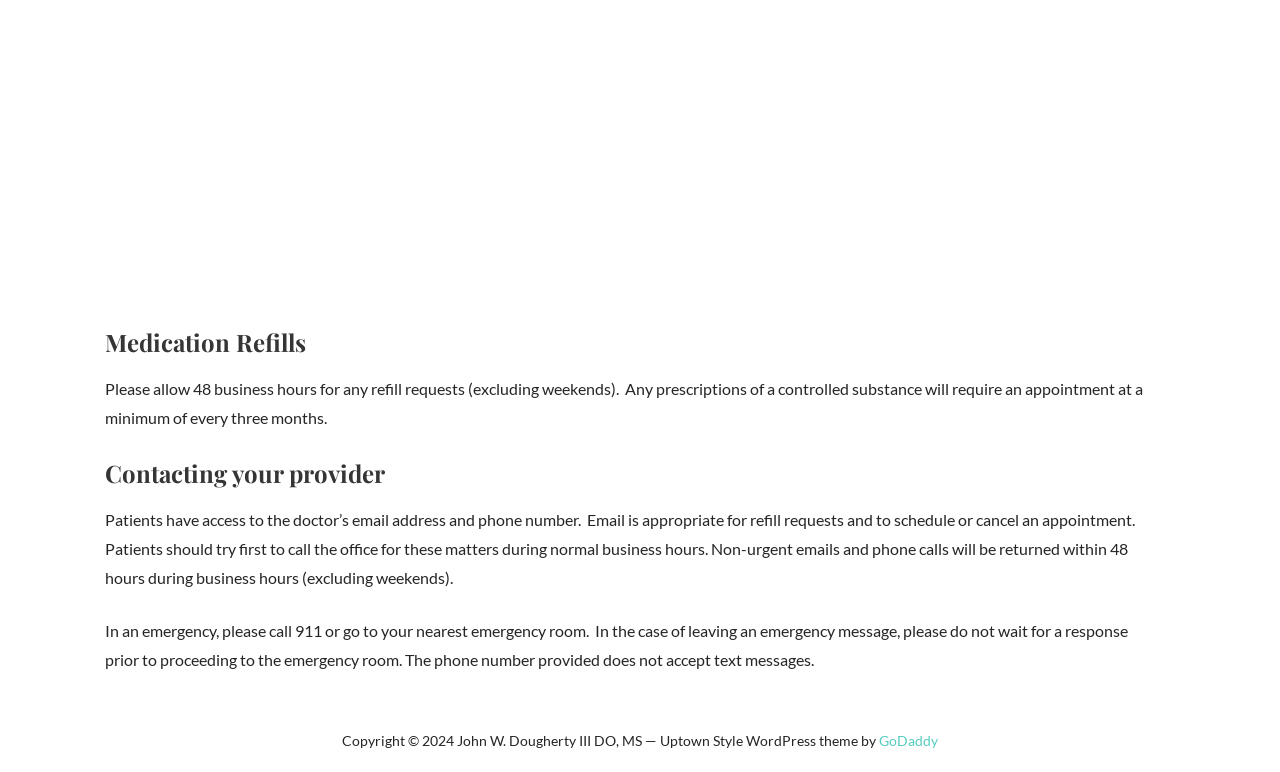What is the name of the website theme?
Using the image as a reference, answer with just one word or a short phrase.

Uptown Style WordPress theme